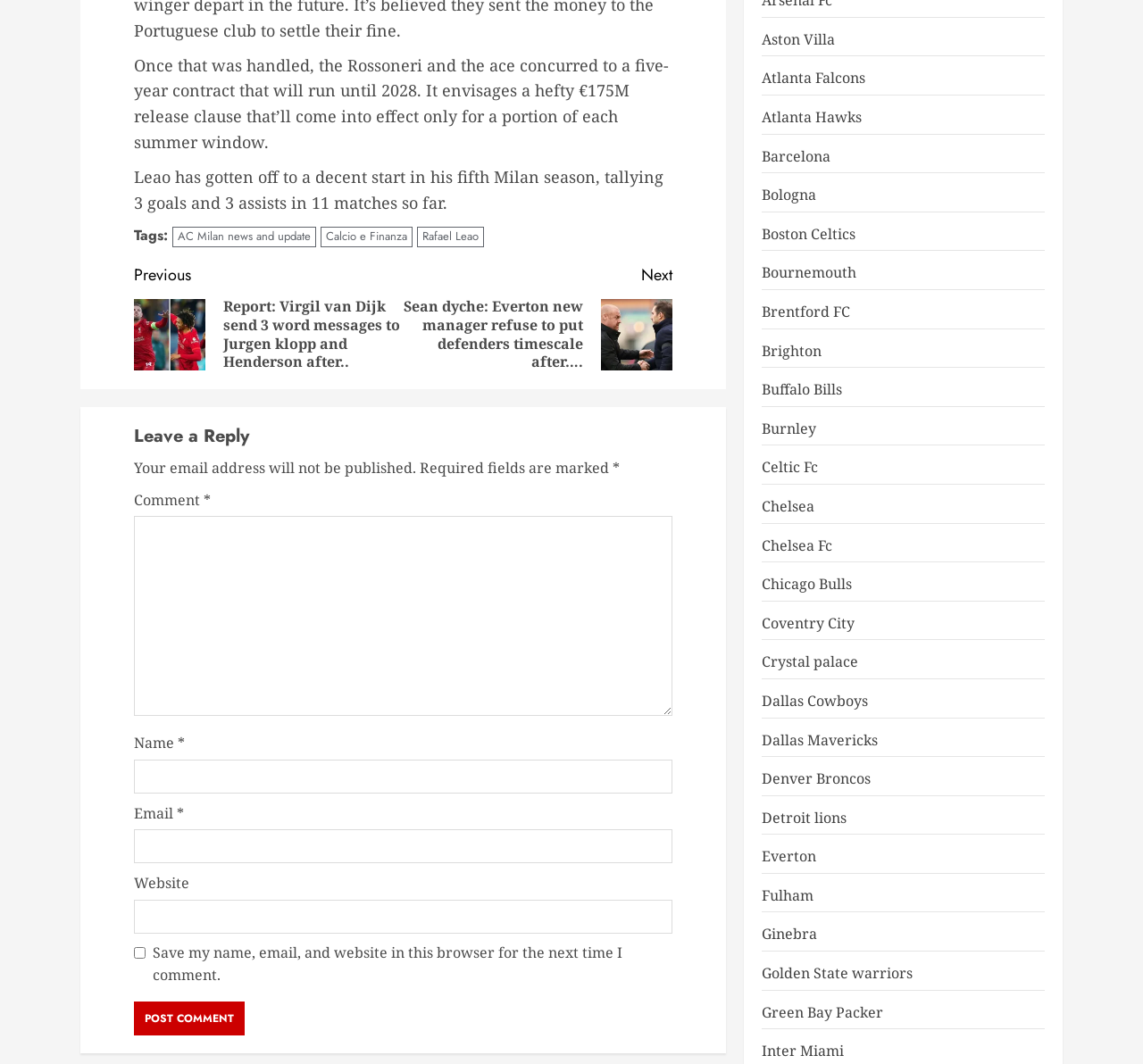Determine the bounding box for the UI element that matches this description: "parent_node: Email * aria-describedby="email-notes" name="email"".

[0.117, 0.78, 0.588, 0.811]